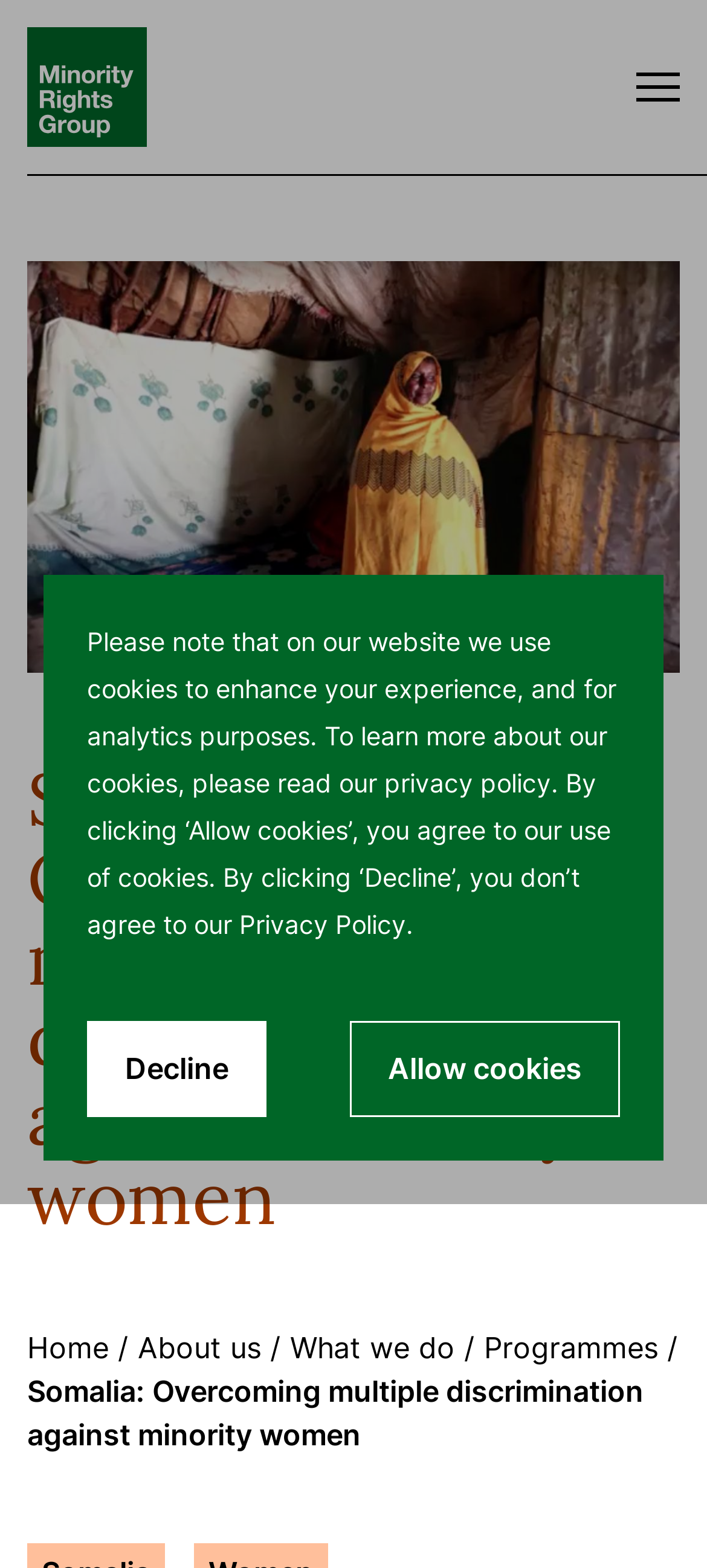Pinpoint the bounding box coordinates of the area that must be clicked to complete this instruction: "View the 'Programmes' section".

[0.685, 0.848, 0.931, 0.871]